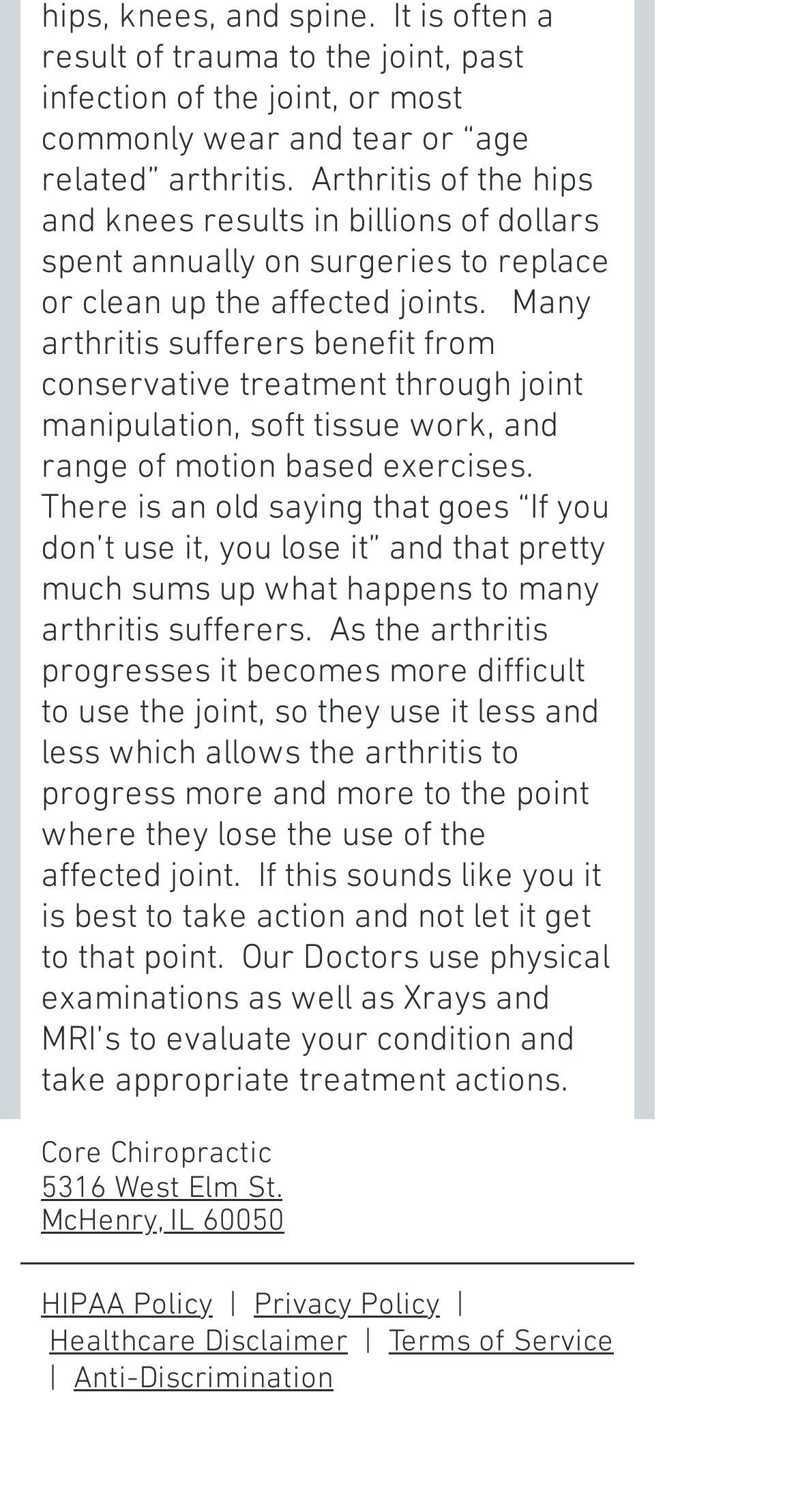Please find the bounding box coordinates of the element that must be clicked to perform the given instruction: "Check the privacy policy". The coordinates should be four float numbers from 0 to 1, i.e., [left, top, right, bottom].

None